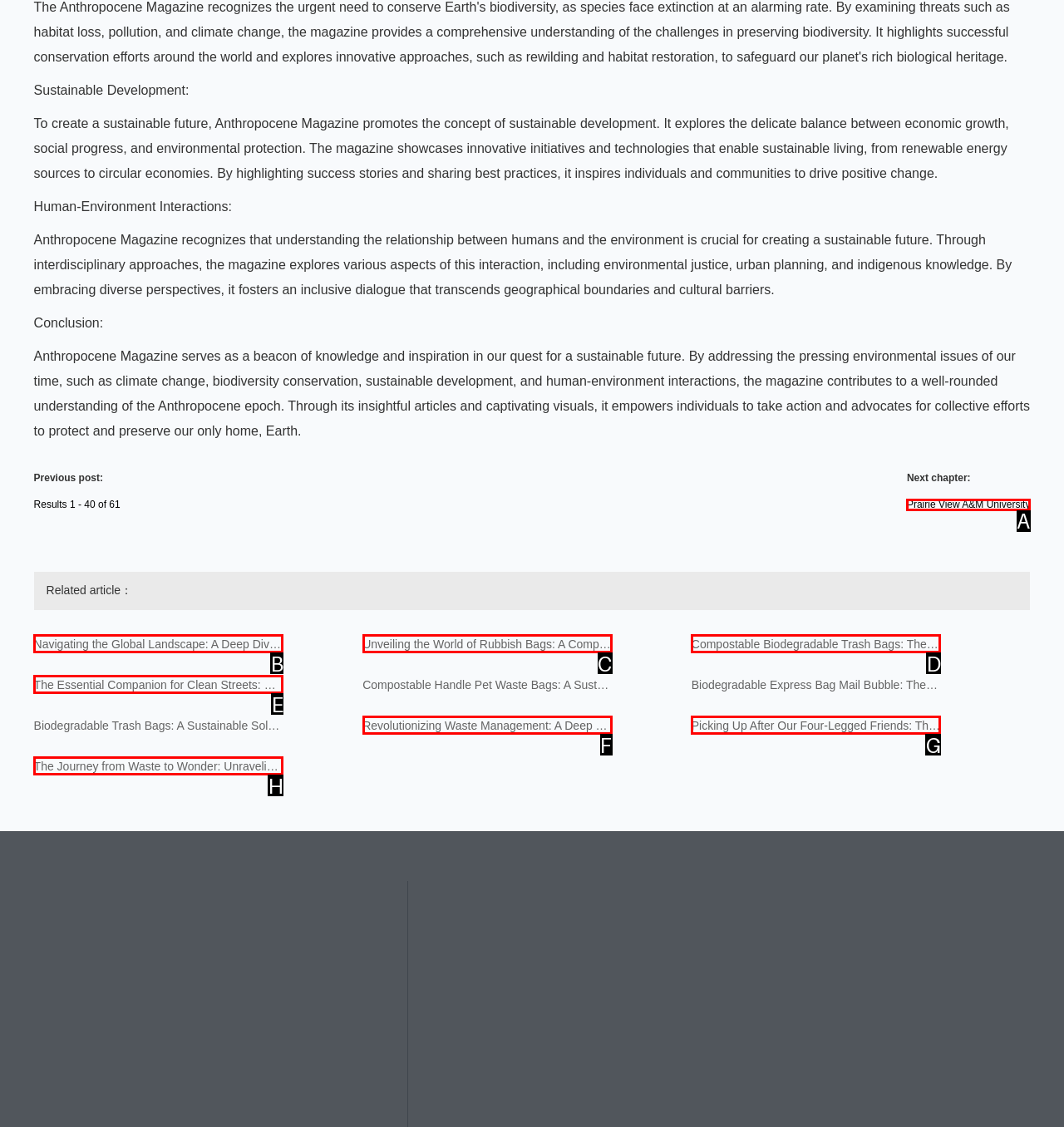Identify which HTML element aligns with the description: Prairie View A&M University
Answer using the letter of the correct choice from the options available.

A